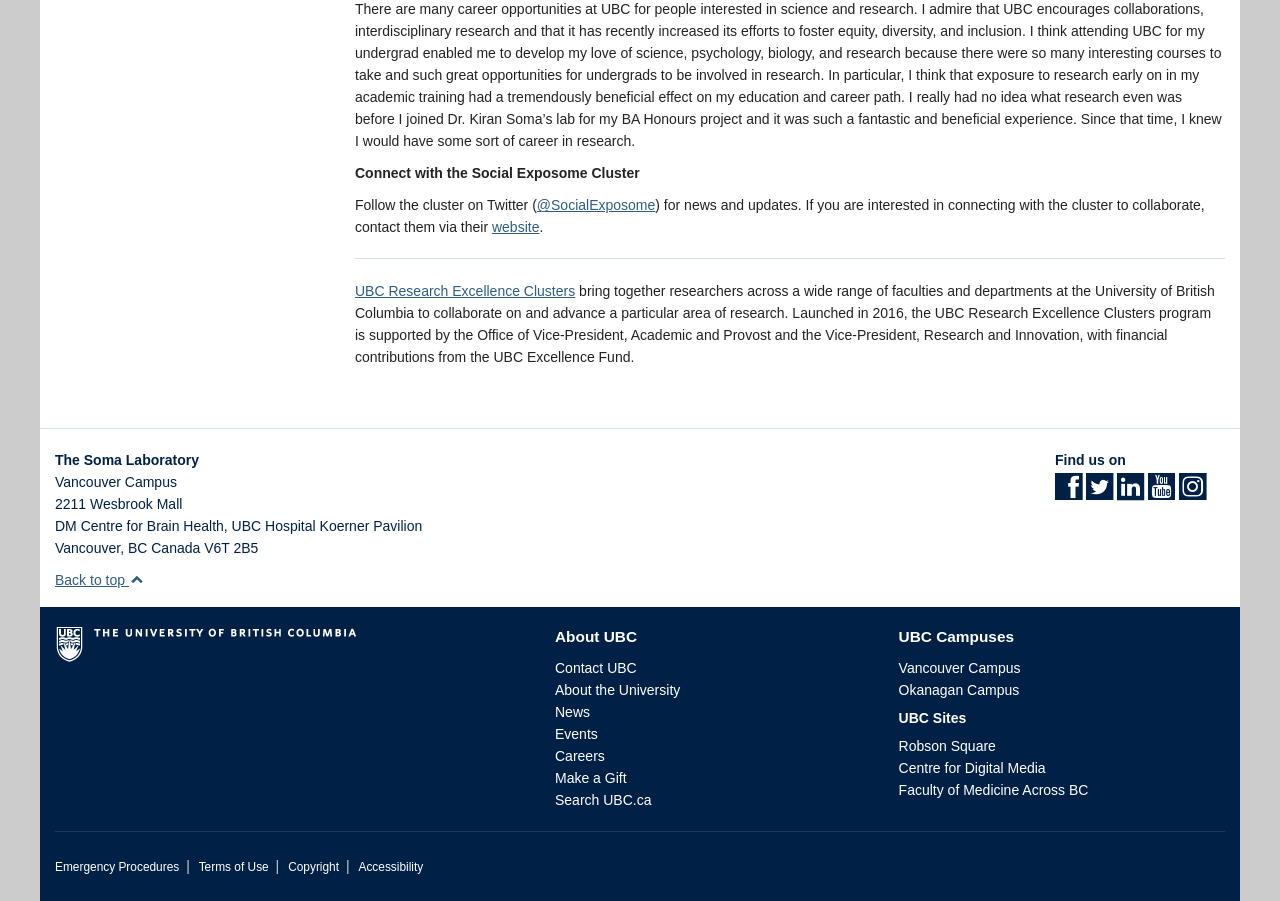Locate the bounding box coordinates of the area you need to click to fulfill this instruction: 'View TP-Link AX1800 Wall Plate Wi-Fi 6 Access Point details'. The coordinates must be in the form of four float numbers ranging from 0 to 1: [left, top, right, bottom].

None